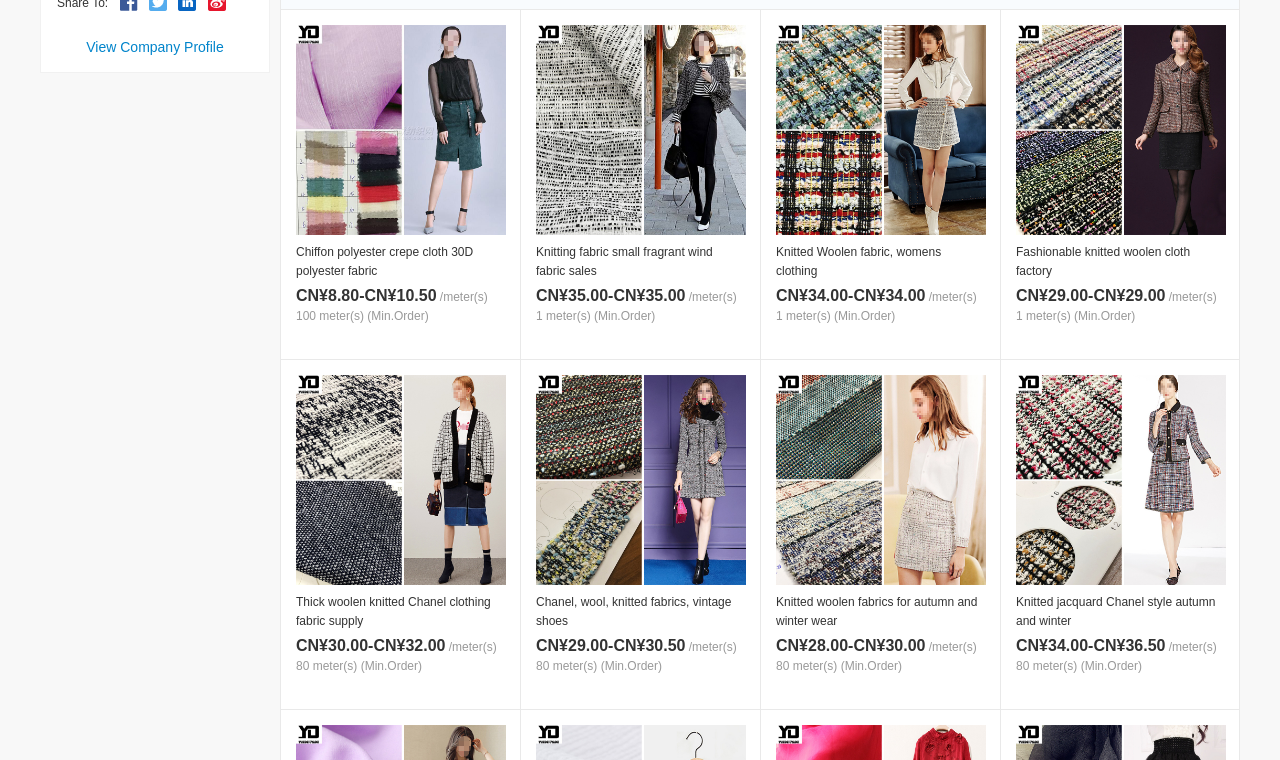For the given element description View Company Profile, determine the bounding box coordinates of the UI element. The coordinates should follow the format (top-left x, top-left y, bottom-right x, bottom-right y) and be within the range of 0 to 1.

[0.045, 0.034, 0.198, 0.089]